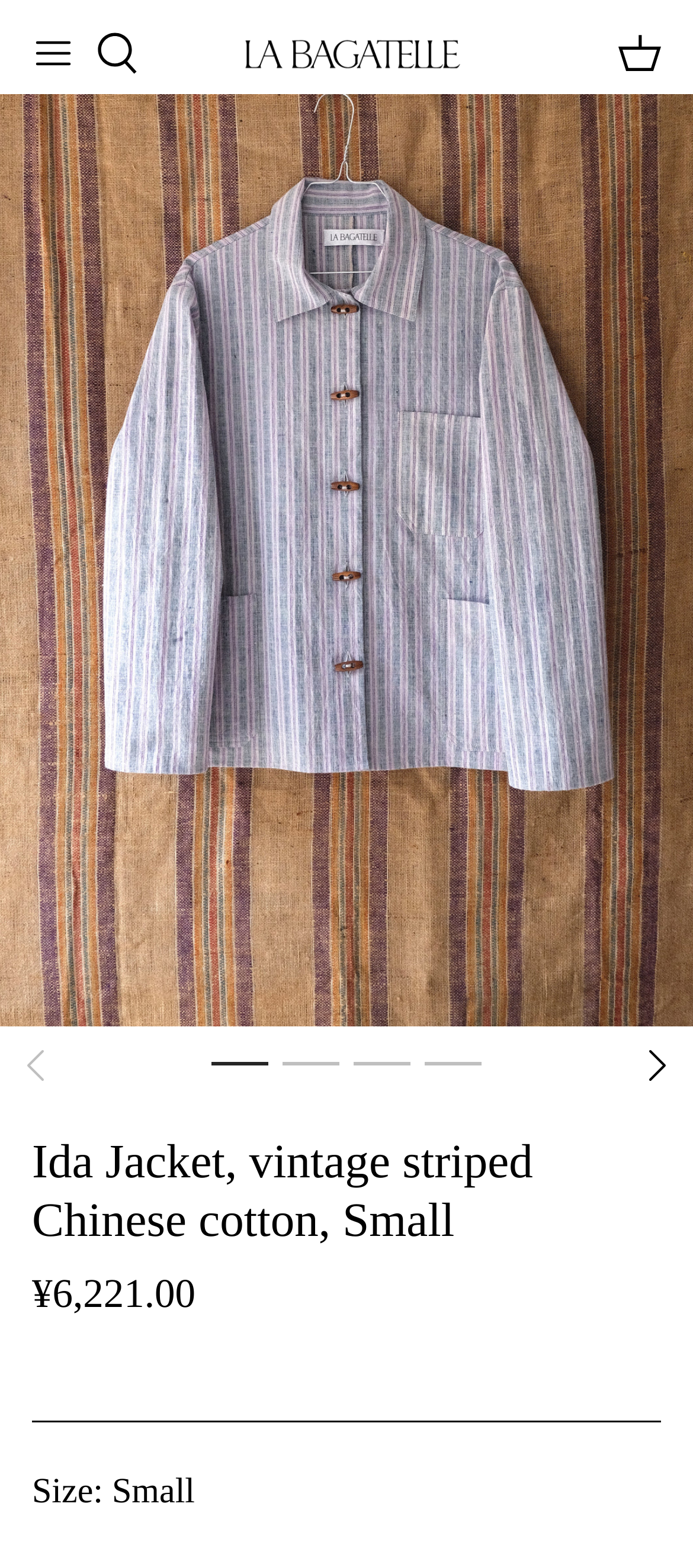What is the main title displayed on this webpage?

Ida Jacket, vintage striped Chinese cotton, Small